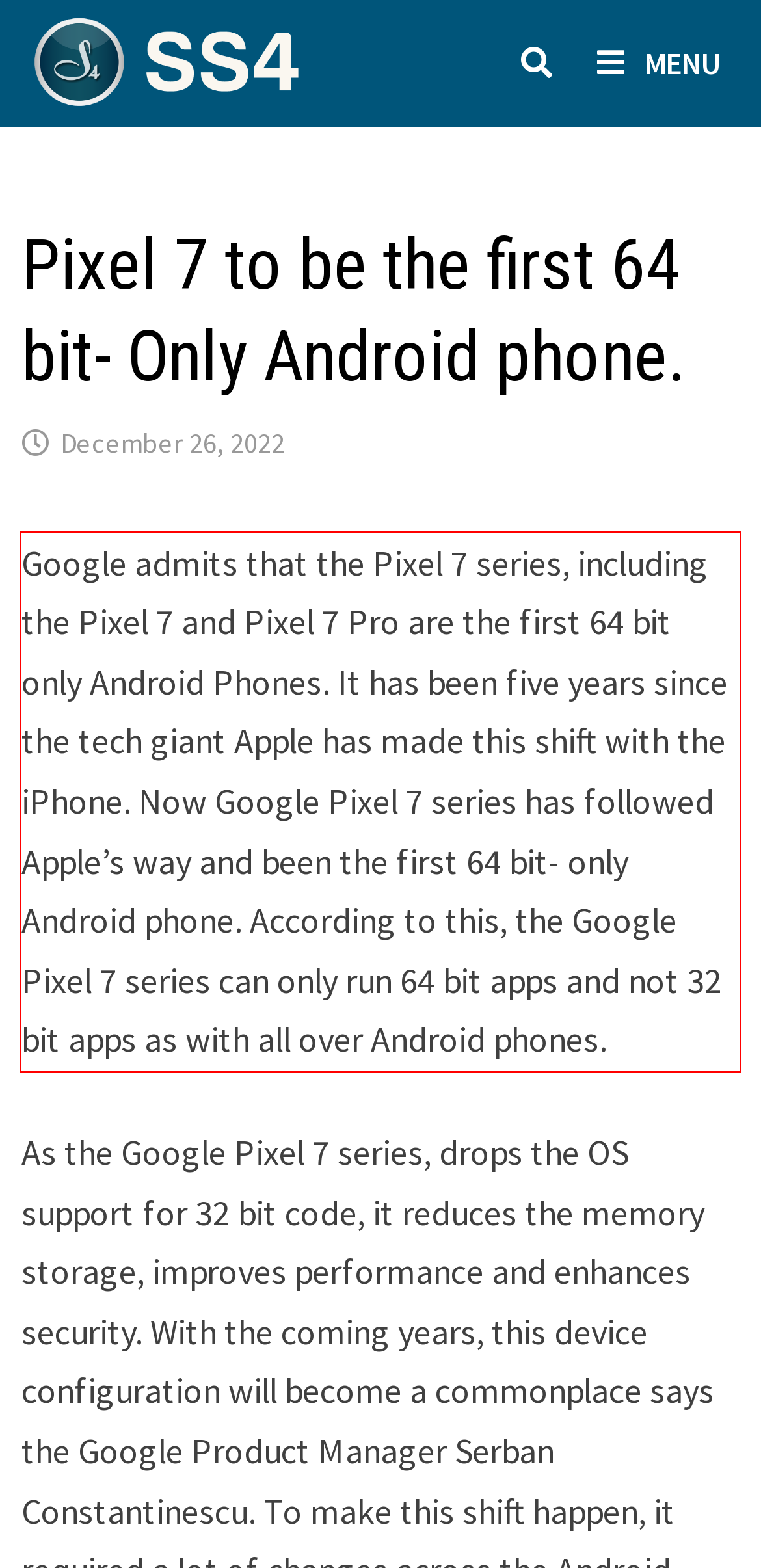You are provided with a webpage screenshot that includes a red rectangle bounding box. Extract the text content from within the bounding box using OCR.

Google admits that the Pixel 7 series, including the Pixel 7 and Pixel 7 Pro are the first 64 bit only Android Phones. It has been five years since the tech giant Apple has made this shift with the iPhone. Now Google Pixel 7 series has followed Apple’s way and been the first 64 bit- only Android phone. According to this, the Google Pixel 7 series can only run 64 bit apps and not 32 bit apps as with all over Android phones.